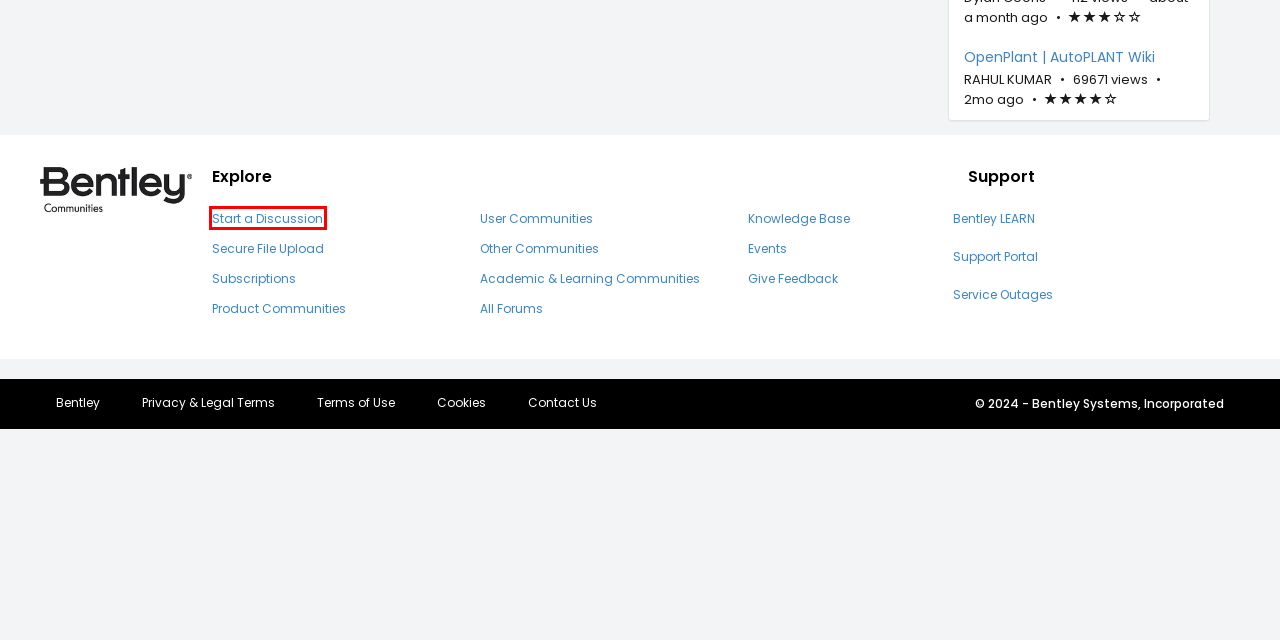Using the screenshot of a webpage with a red bounding box, pick the webpage description that most accurately represents the new webpage after the element inside the red box is clicked. Here are the candidates:
A. Knowledge Base - Communities
B. Login - Communities
C. Products Landing Page - Communities
D. Community Forums - Communities
E. Bentley LEARNserver
F. Bentley Support Portal - Customer Service
G. Review  Community TC - Communities
H. Bentley Sharefile - Communities

B